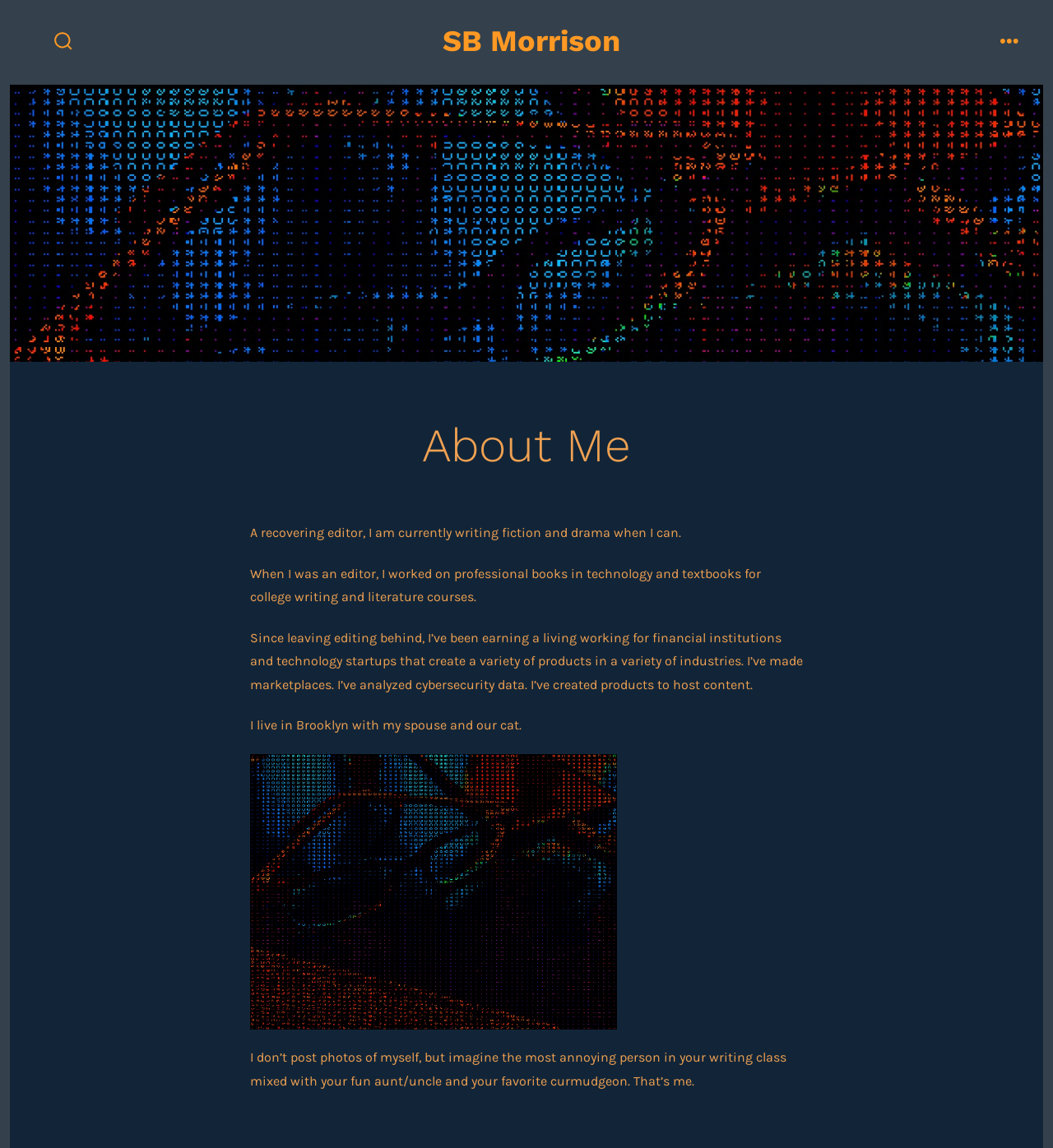Provide the bounding box for the UI element matching this description: "Timesheets".

None